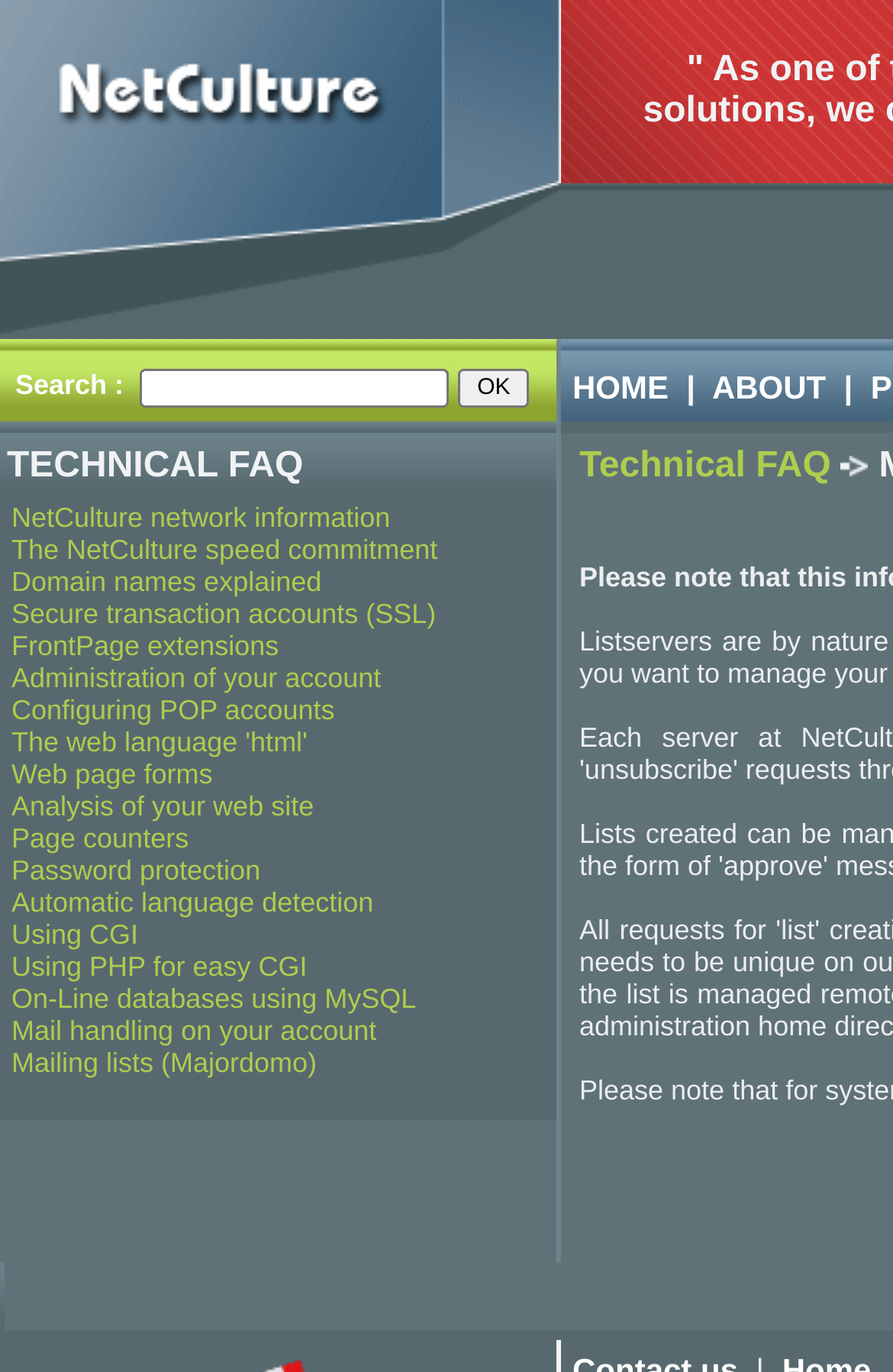Please predict the bounding box coordinates of the element's region where a click is necessary to complete the following instruction: "Check Page counters". The coordinates should be represented by four float numbers between 0 and 1, i.e., [left, top, right, bottom].

[0.013, 0.599, 0.211, 0.623]